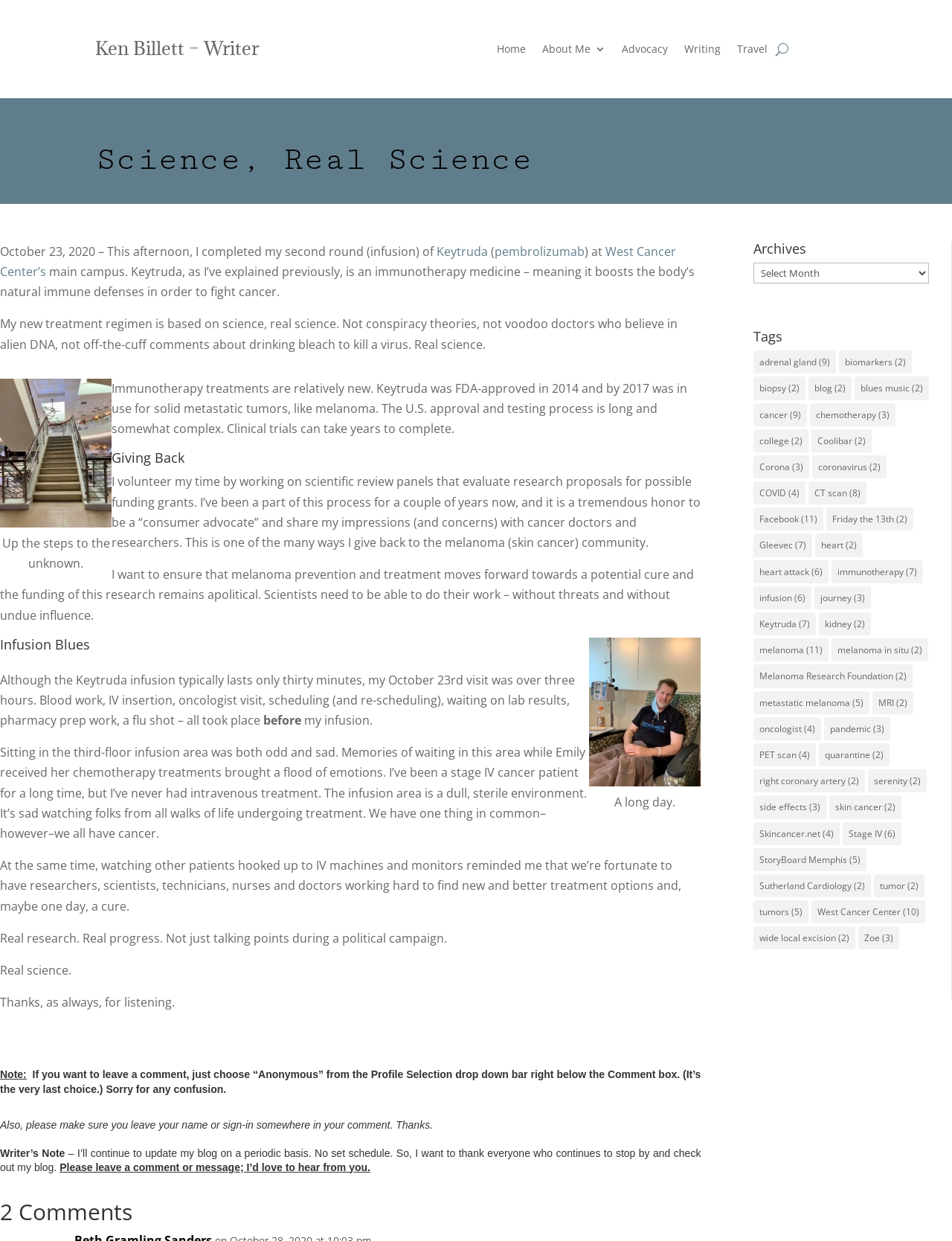What is the name of the medicine mentioned in the article?
Using the visual information, respond with a single word or phrase.

Keytruda